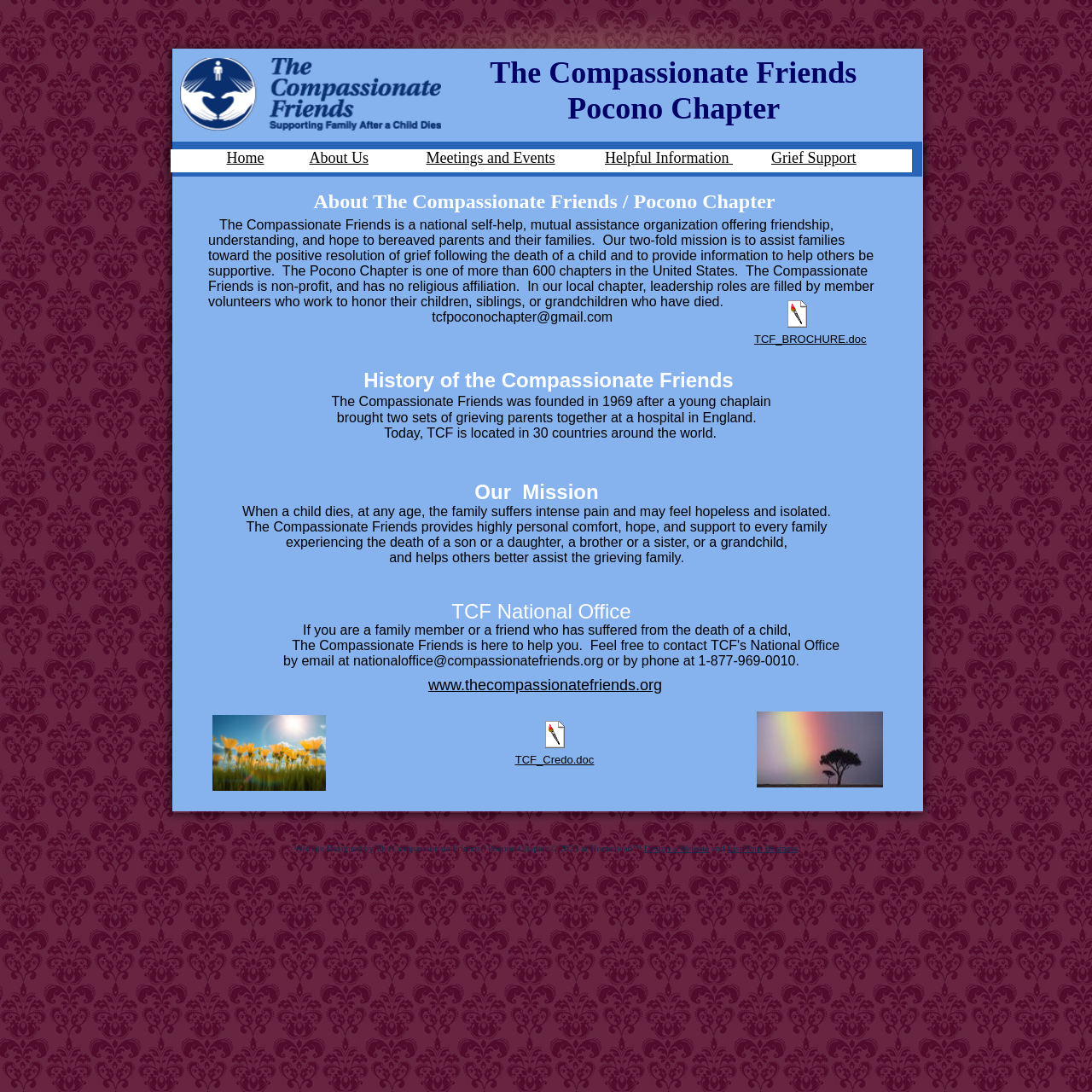Specify the bounding box coordinates of the element's area that should be clicked to execute the given instruction: "View 'INVENTORY ALERTS'". The coordinates should be four float numbers between 0 and 1, i.e., [left, top, right, bottom].

None